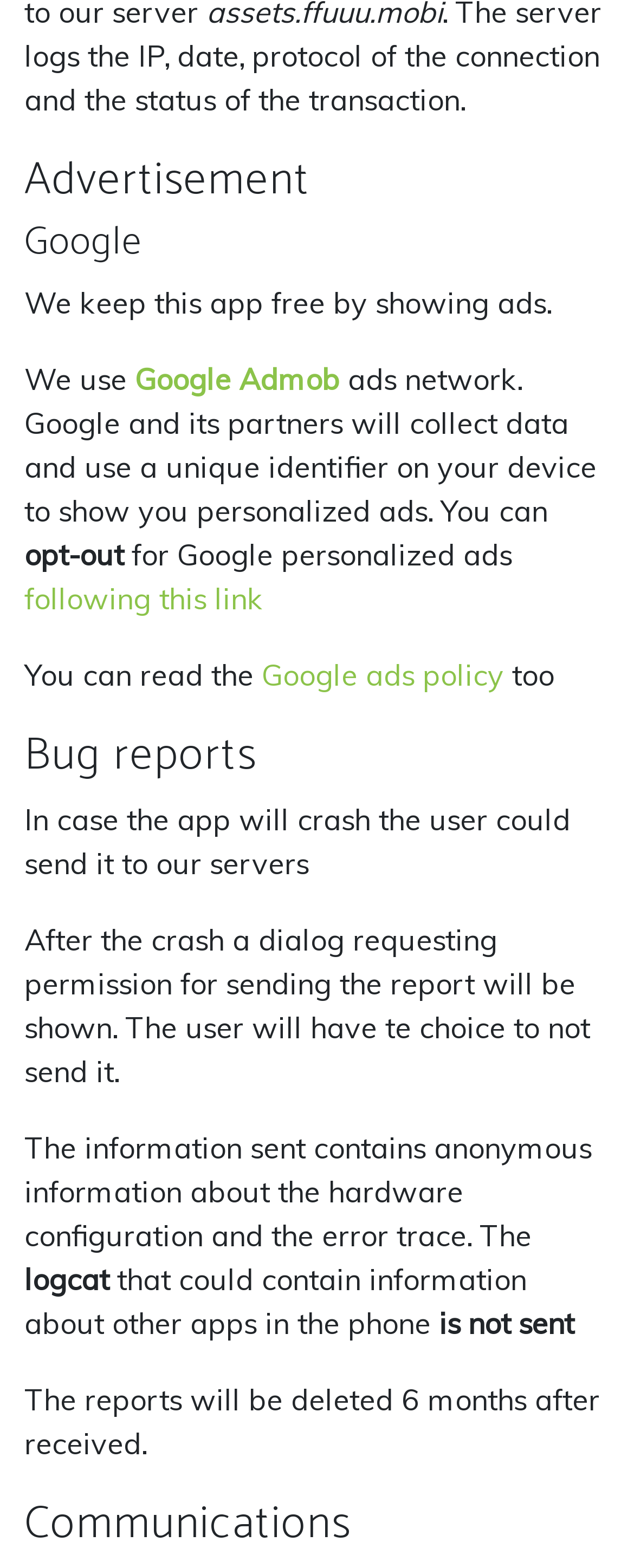Give the bounding box coordinates for the element described by: "following this link".

[0.038, 0.37, 0.415, 0.394]